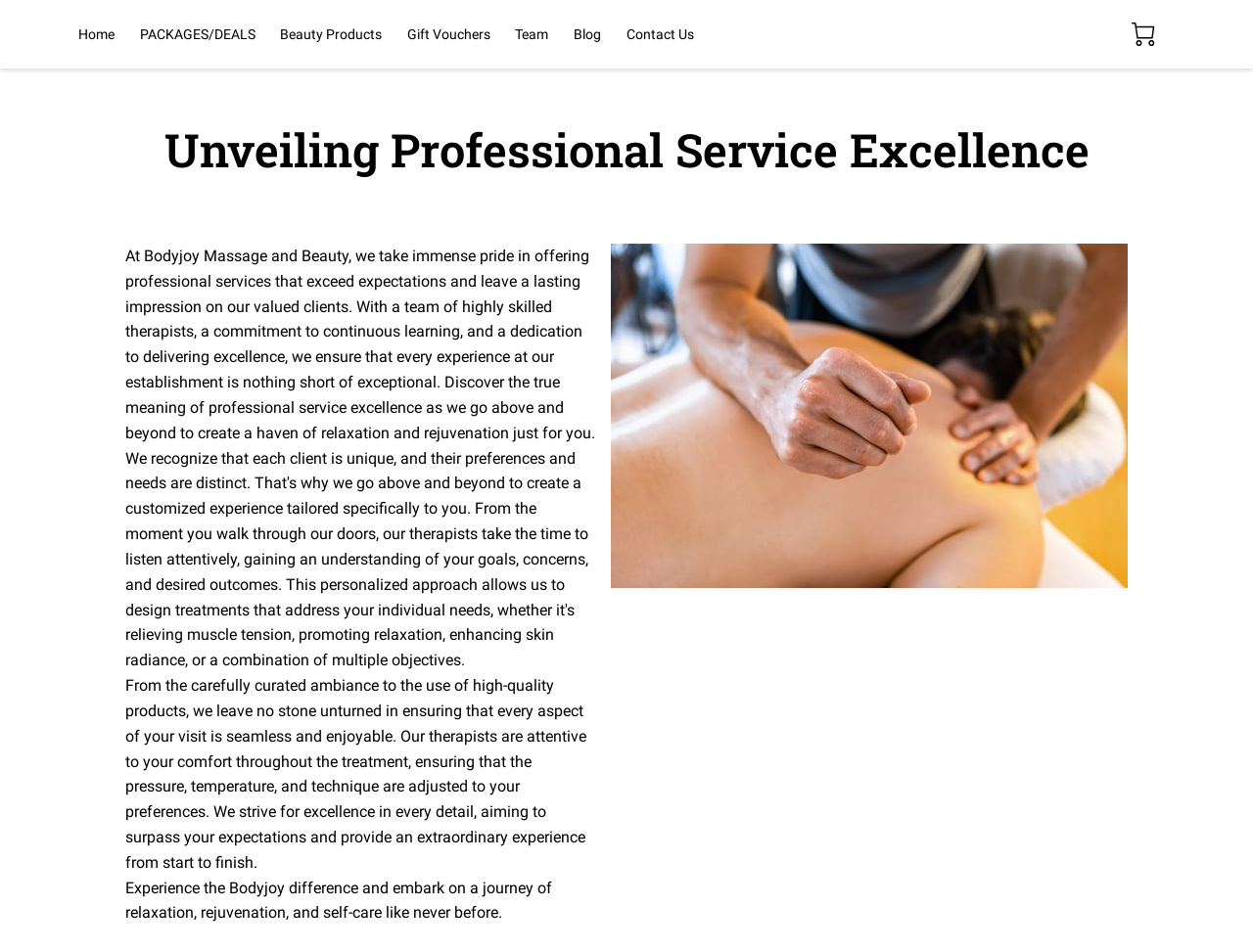Determine the bounding box coordinates of the area to click in order to meet this instruction: "Contact Us".

[0.5, 0.027, 0.554, 0.045]